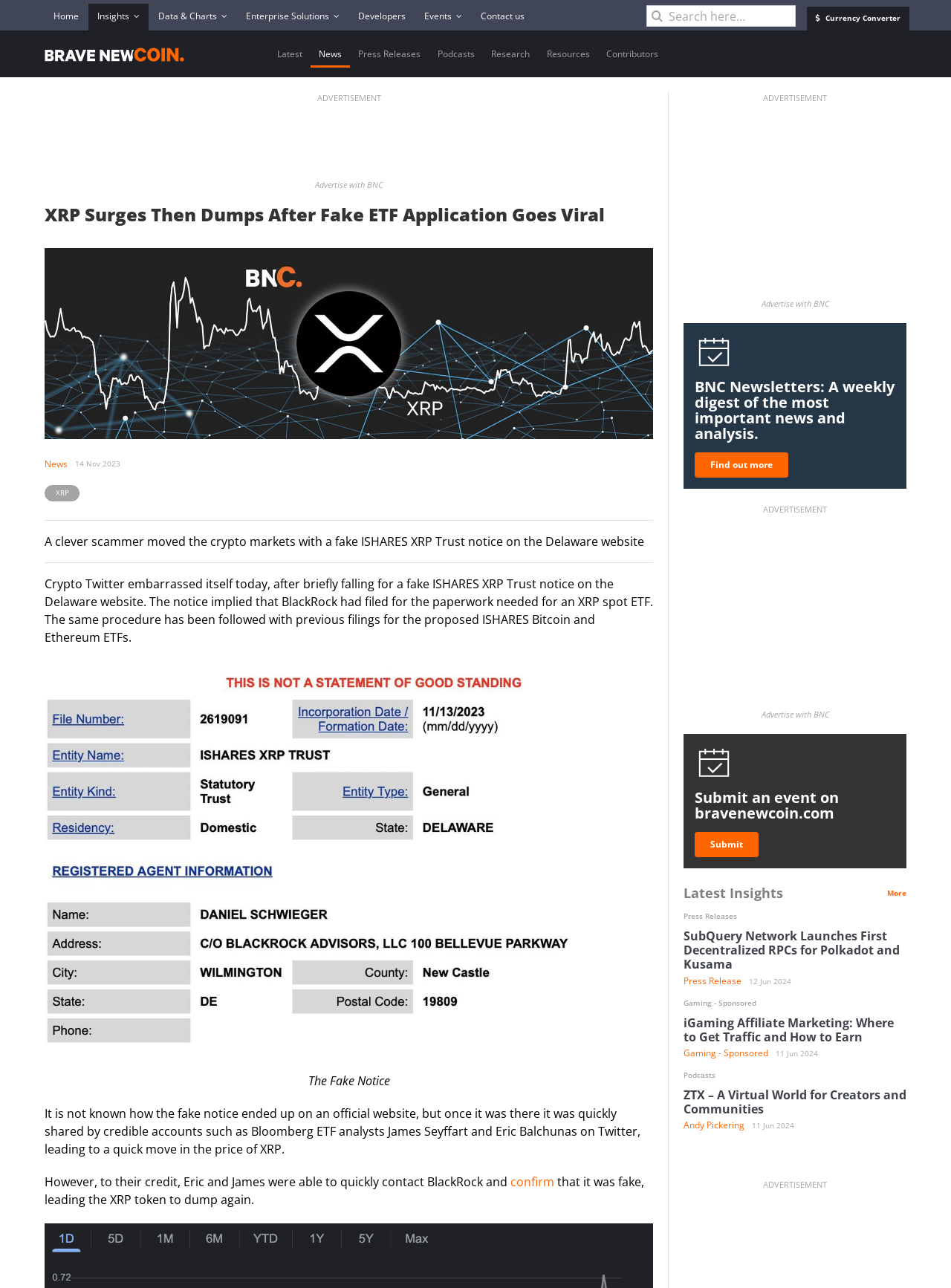Using the elements shown in the image, answer the question comprehensively: What is the purpose of the 'Currency Converter' section?

I determined the answer by looking at the 'Currency Converter' section, which is likely used to convert different currencies, although the exact functionality is not specified on the webpage.